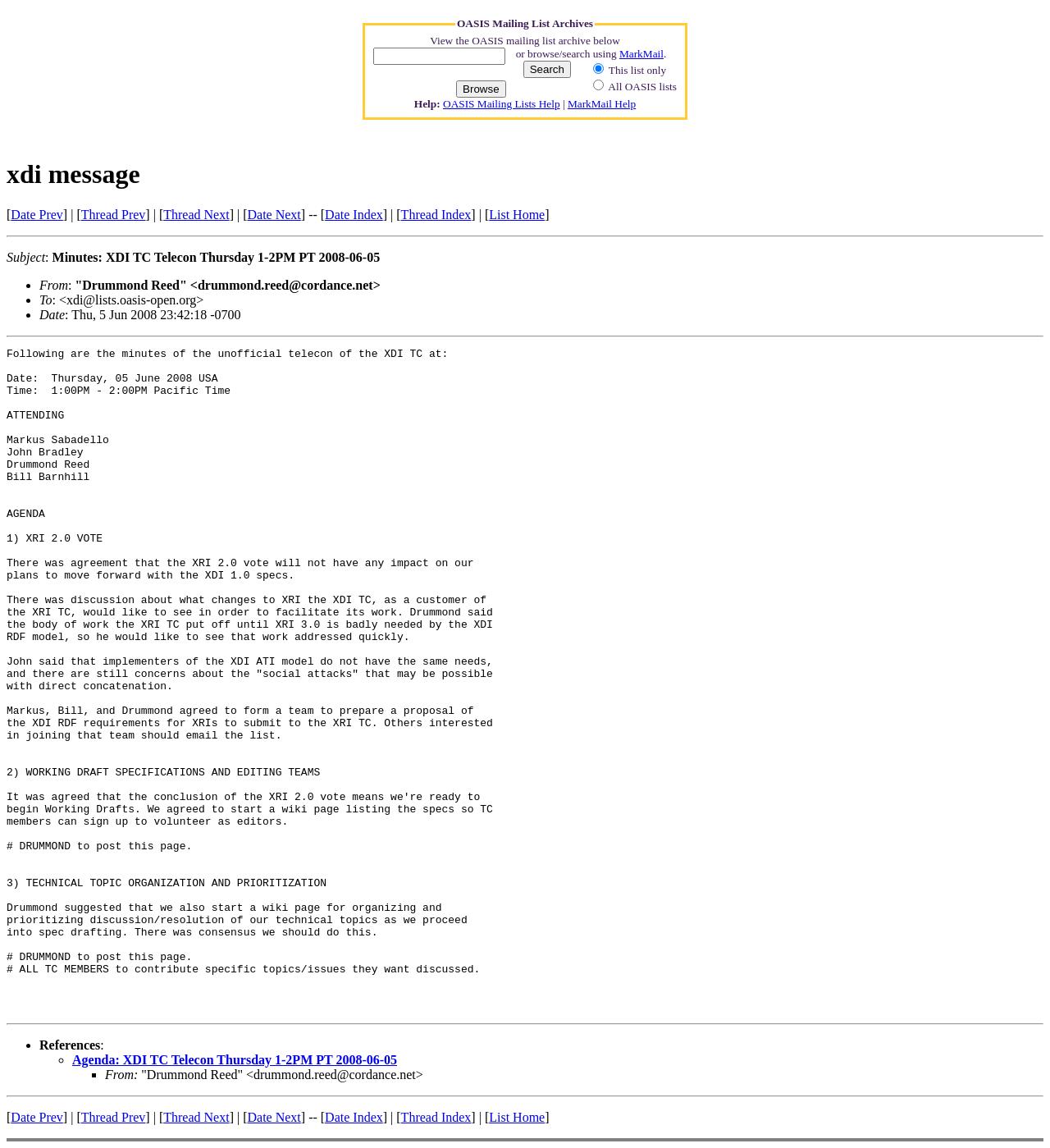Who is the sender of this email?
Provide a detailed answer to the question using information from the image.

I found the sender of the email by looking at the static text element with the content 'From' and its adjacent static text element with the content '"Drummond Reed" <drummond.reed@cordance.net>'.